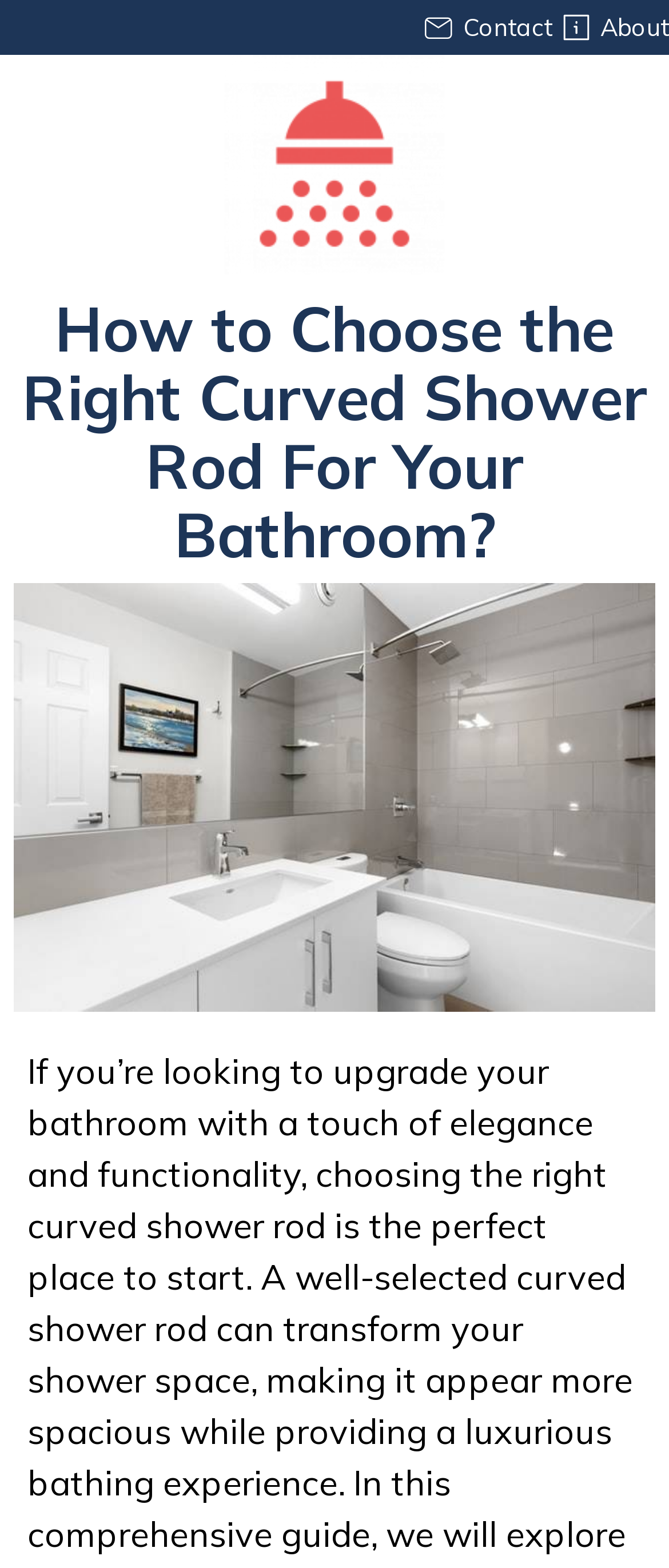Construct a thorough caption encompassing all aspects of the webpage.

The webpage is about choosing the right curved shower rod for a bathroom. At the top right corner, there are two links, "Contact" and "About", positioned side by side. Below these links, there is a logo image, which is centered at the top of the page. 

Under the logo, there is a main heading that reads "How to Choose the Right Curved Shower Rod For Your Bathroom?" spanning the full width of the page. 

Below the heading, there is a large image that takes up most of the page, showcasing a right curved shower rod.